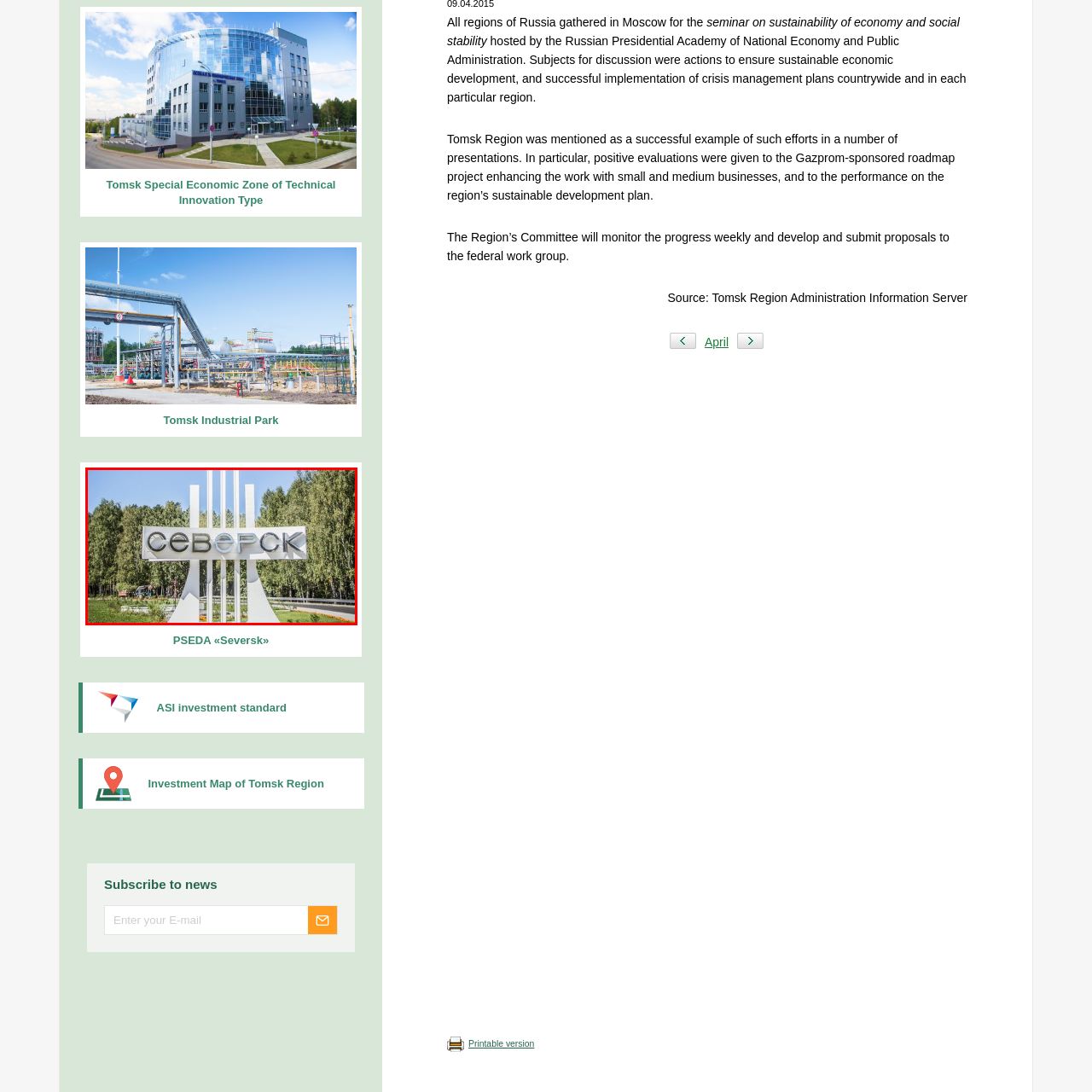Observe the content inside the red rectangle and respond to the question with one word or phrase: 
What is the region where Seversk is located?

Tomsk Region of Russia